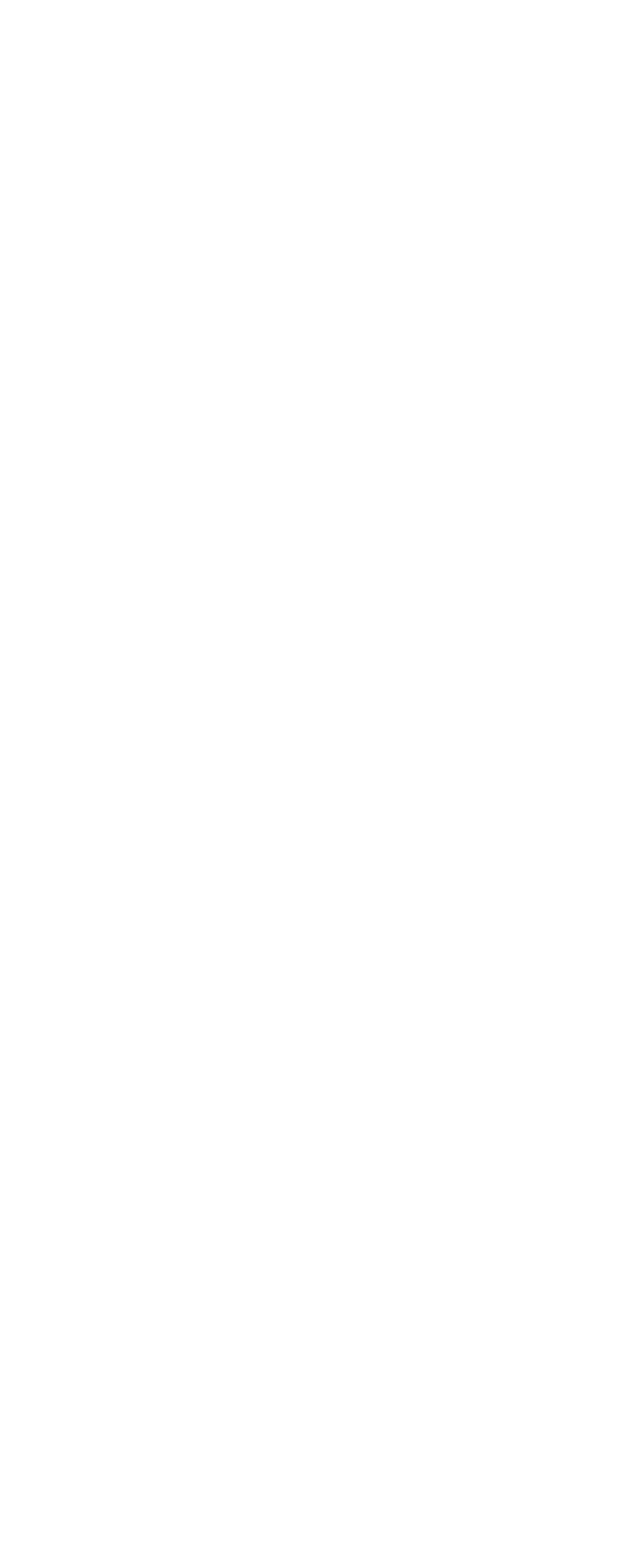Can you show the bounding box coordinates of the region to click on to complete the task described in the instruction: "Contact us"?

[0.411, 0.67, 0.589, 0.687]